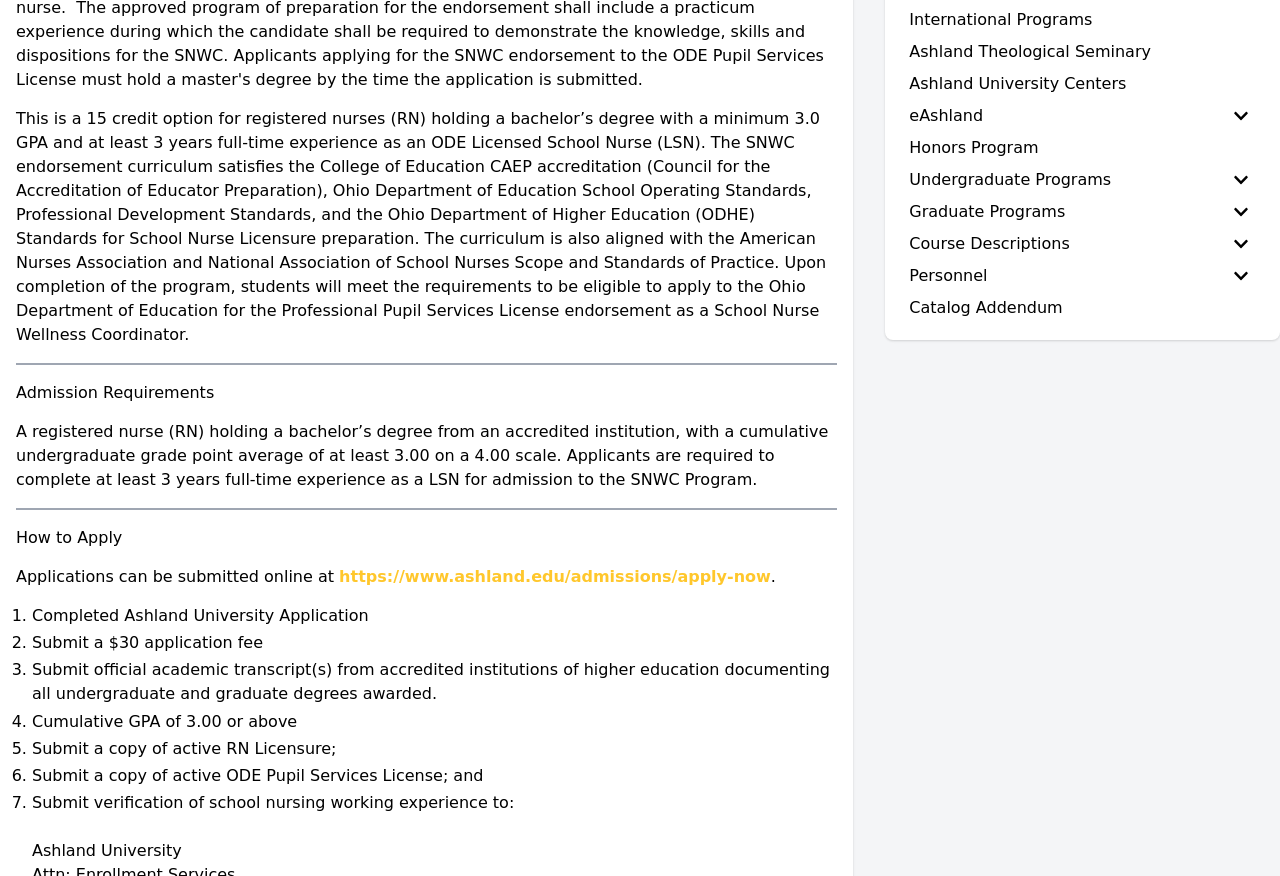Given the webpage screenshot and the description, determine the bounding box coordinates (top-left x, top-left y, bottom-right x, bottom-right y) that define the location of the UI element matching this description: https://www.ashland.edu/admissions/apply-now

[0.265, 0.647, 0.602, 0.669]